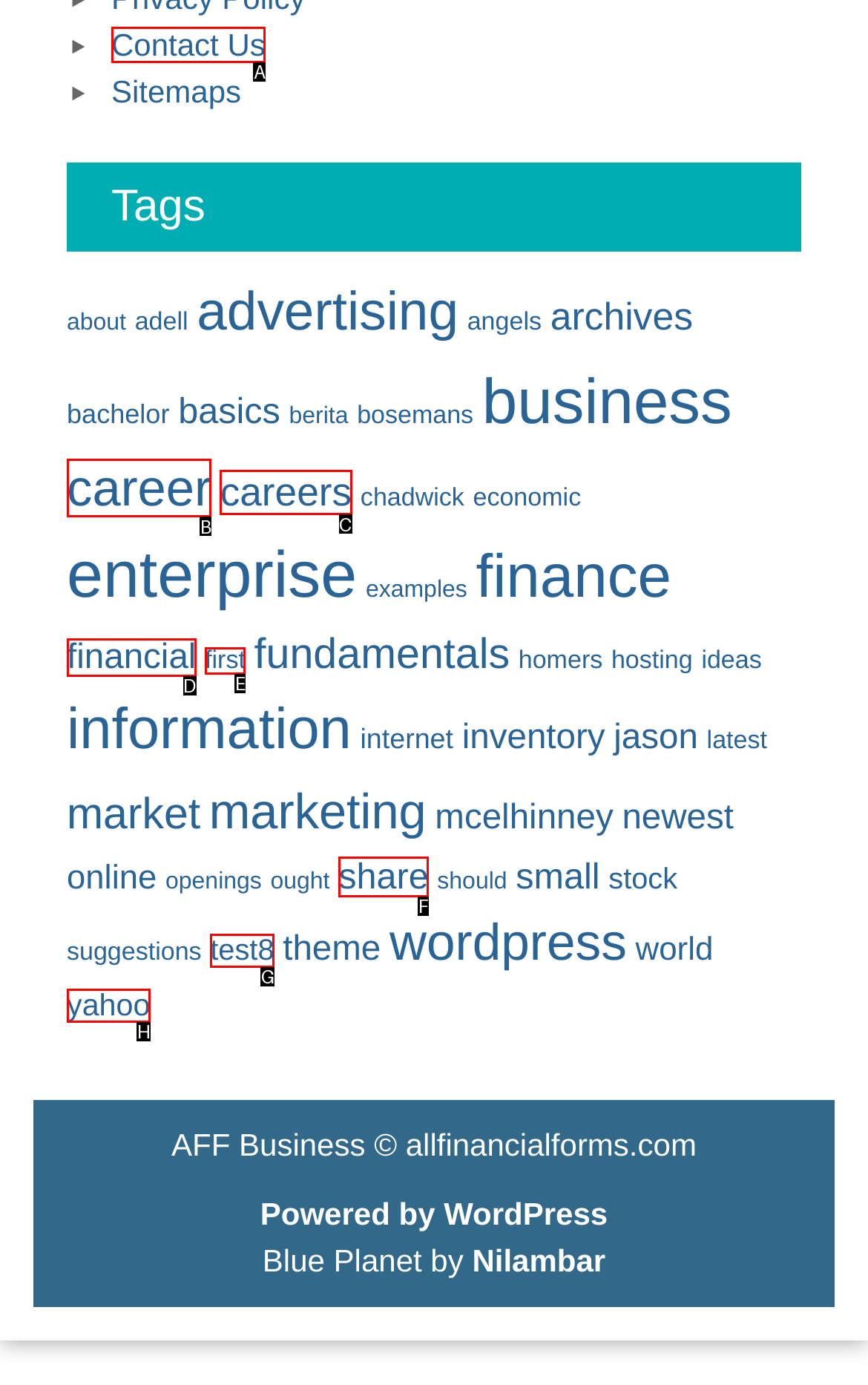Given the element description: Contact Us
Pick the letter of the correct option from the list.

A